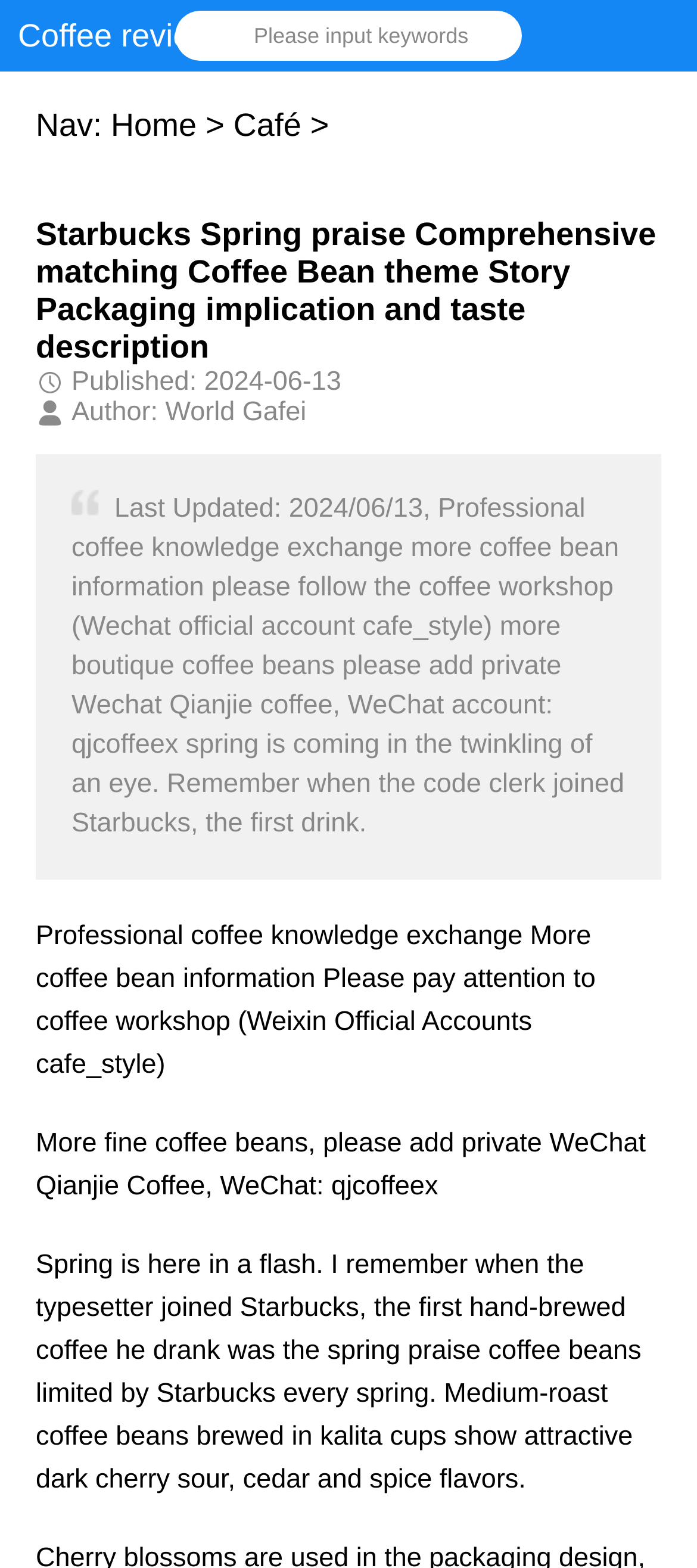Offer a thorough description of the webpage.

This webpage appears to be a blog post or article about coffee, specifically reviewing Starbucks Spring Praise coffee beans. At the top of the page, there is a heading that reads "Coffee review" and another heading with no text. Below these headings, there is a search bar with a prompt to "Please input keywords".

To the left of the search bar, there is a navigation menu with links to "Home" and "Café". Below the navigation menu, there is a main heading that summarizes the content of the page, which is about Starbucks Spring Praise coffee beans.

The main content of the page is divided into several sections. At the top, there is a section with the publication date and author information. Below this, there is a long paragraph that discusses the author's experience with Starbucks and their Spring Praise coffee beans. This paragraph is followed by two sections that promote a coffee workshop and boutique coffee beans, with links to WeChat accounts.

The main article continues below, describing the flavors and characteristics of the Spring Praise coffee beans. The text is quite detailed, mentioning specific flavors like dark cherry sour, cedar, and spice. At the very bottom of the page, there is a link to the top of the page.

Overall, the webpage is focused on sharing knowledge and information about coffee, specifically Starbucks Spring Praise coffee beans, and promoting a coffee workshop and boutique coffee beans.